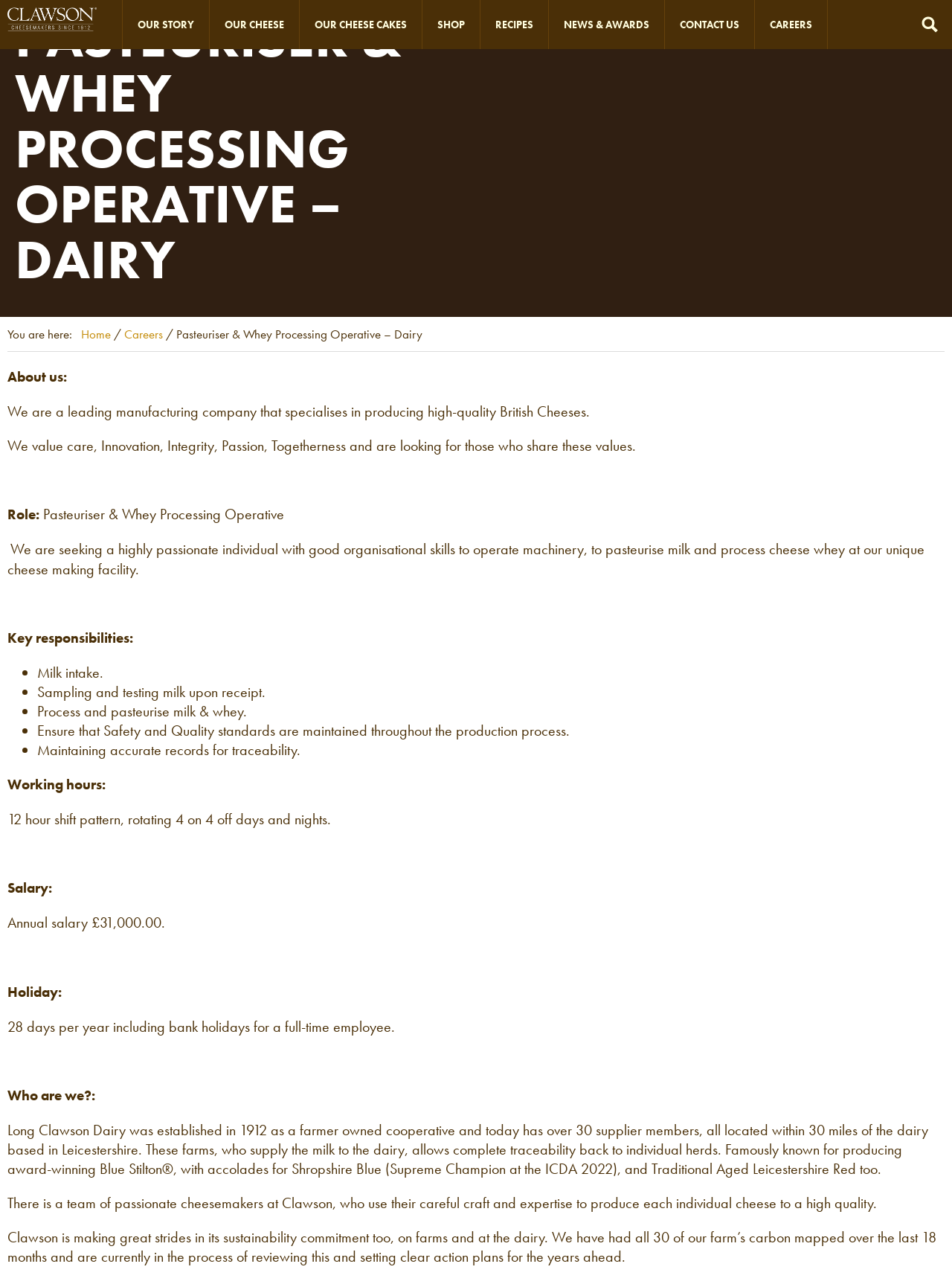Find and specify the bounding box coordinates that correspond to the clickable region for the instruction: "Read about Long Clawson Dairy".

[0.008, 0.844, 0.1, 0.858]